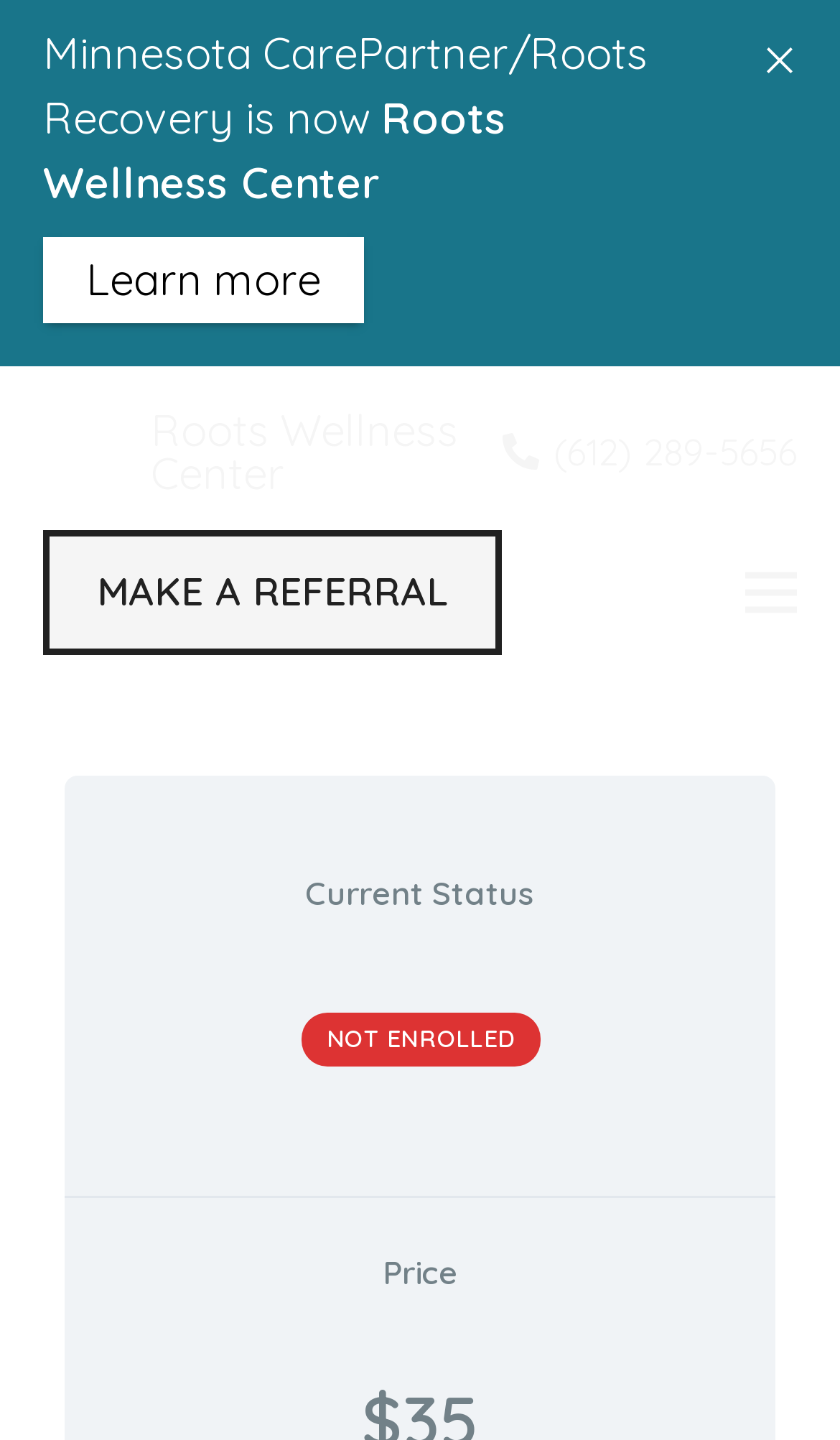Provide your answer in one word or a succinct phrase for the question: 
What is the price of the course?

Not specified